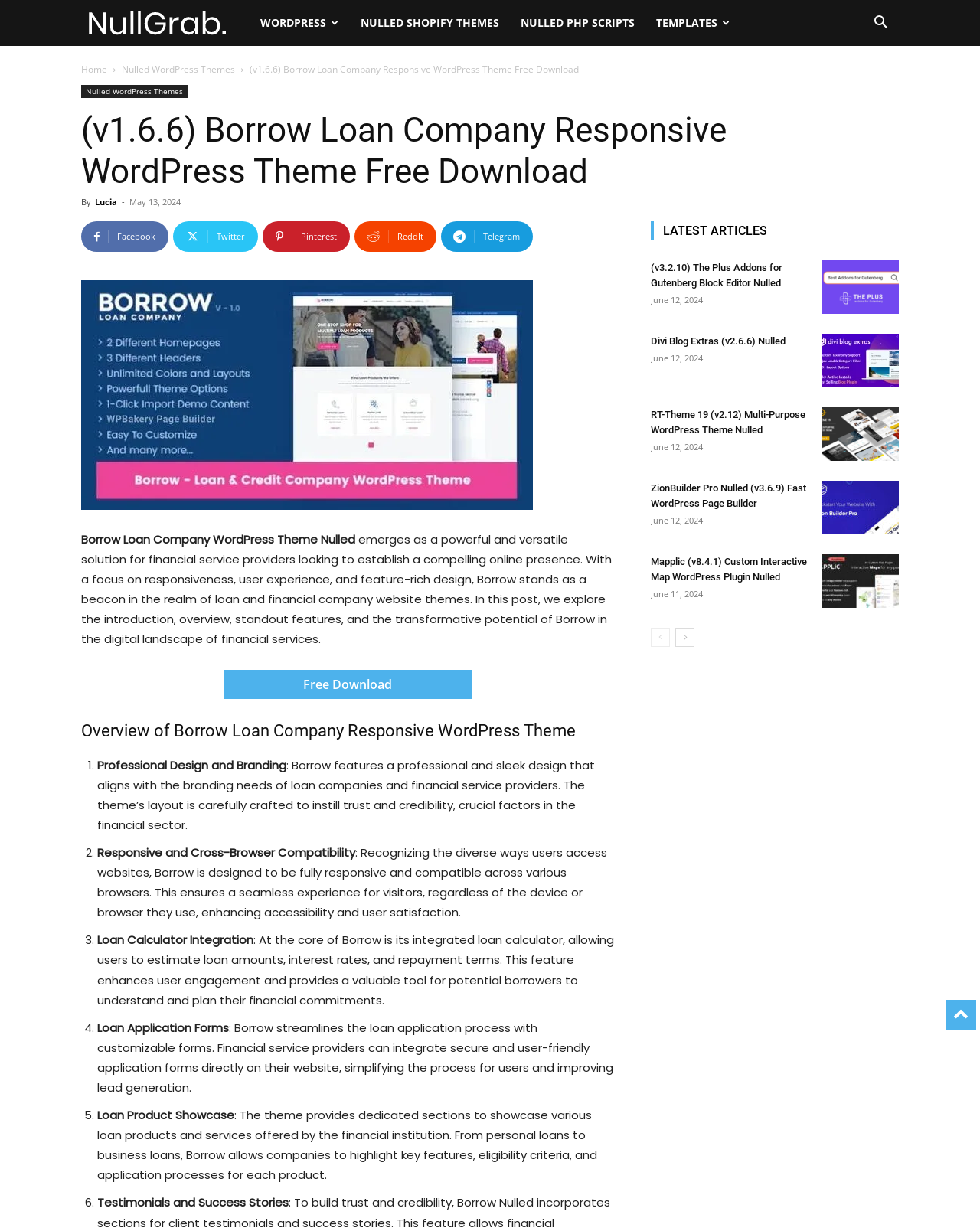What is the purpose of the testimonials and success stories section?
Please provide a comprehensive answer based on the details in the screenshot.

The testimonials and success stories section is mentioned as one of the features of the Borrow Loan Company WordPress theme, and its purpose is to showcase the experiences of customers who have used the loan services, providing social proof and credibility to potential borrowers.